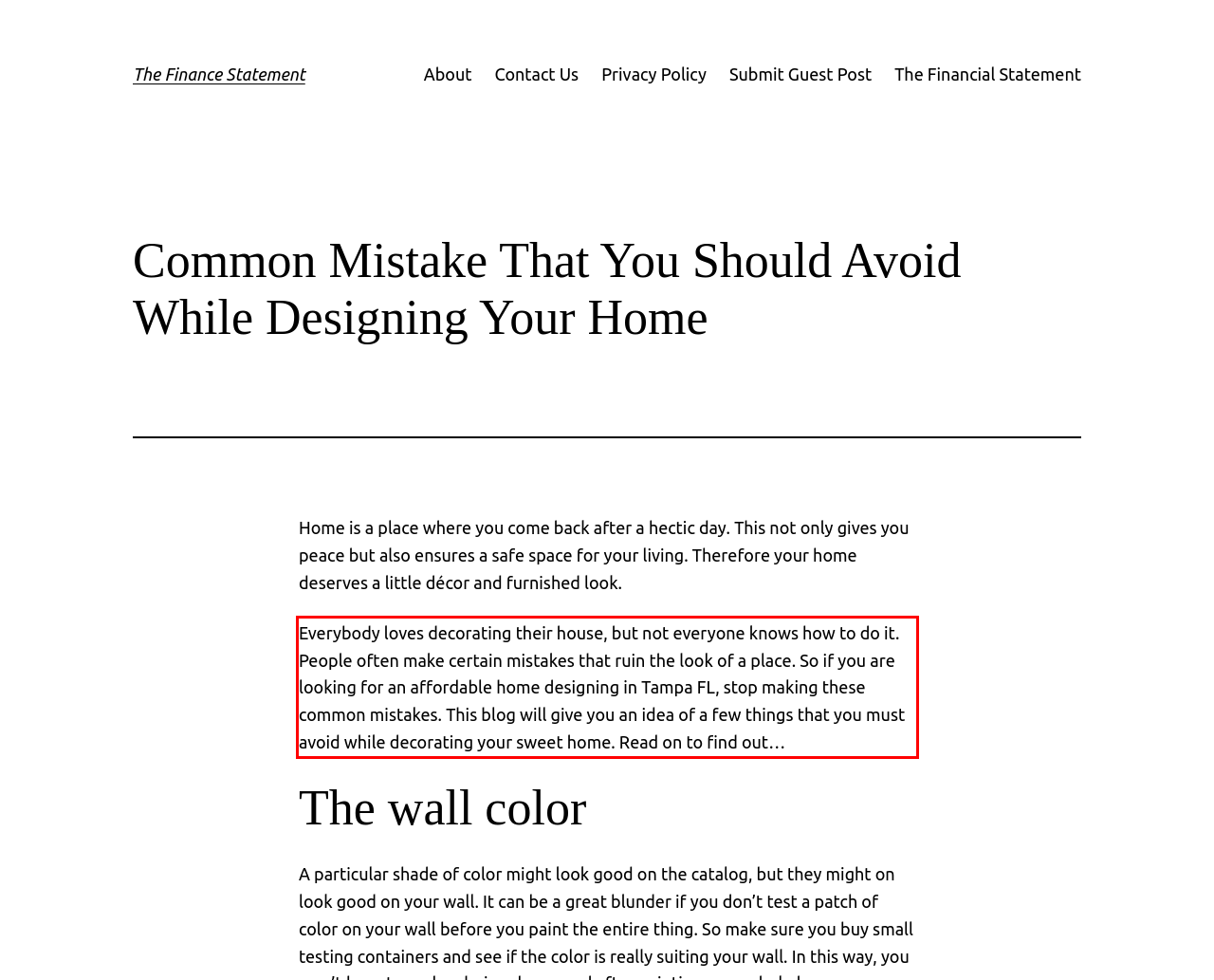Identify the text within the red bounding box on the webpage screenshot and generate the extracted text content.

Everybody loves decorating their house, but not everyone knows how to do it. People often make certain mistakes that ruin the look of a place. So if you are looking for an affordable home designing in Tampa FL, stop making these common mistakes. This blog will give you an idea of a few things that you must avoid while decorating your sweet home. Read on to find out…